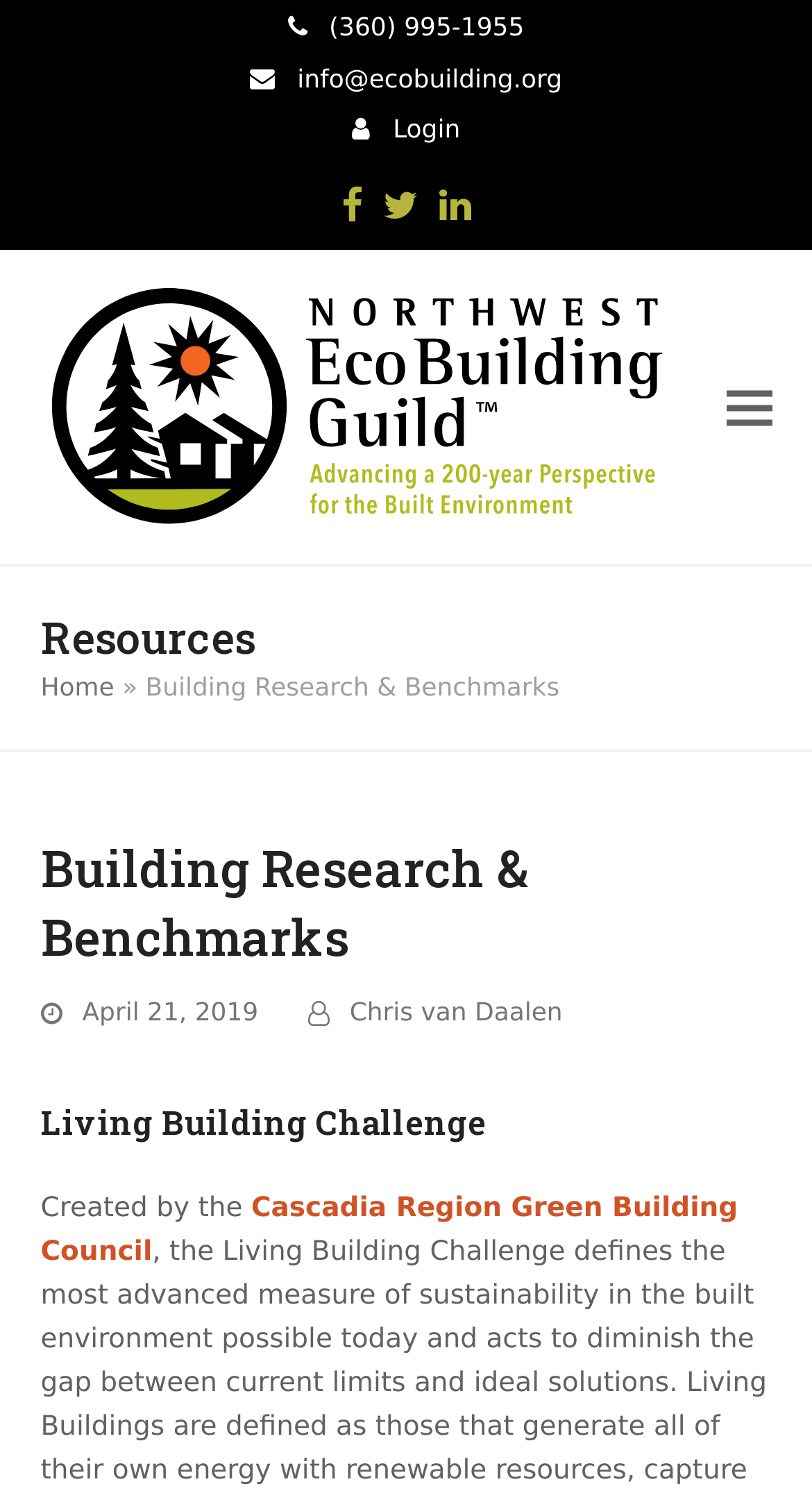Please locate and retrieve the main header text of the webpage.

Building Research & Benchmarks